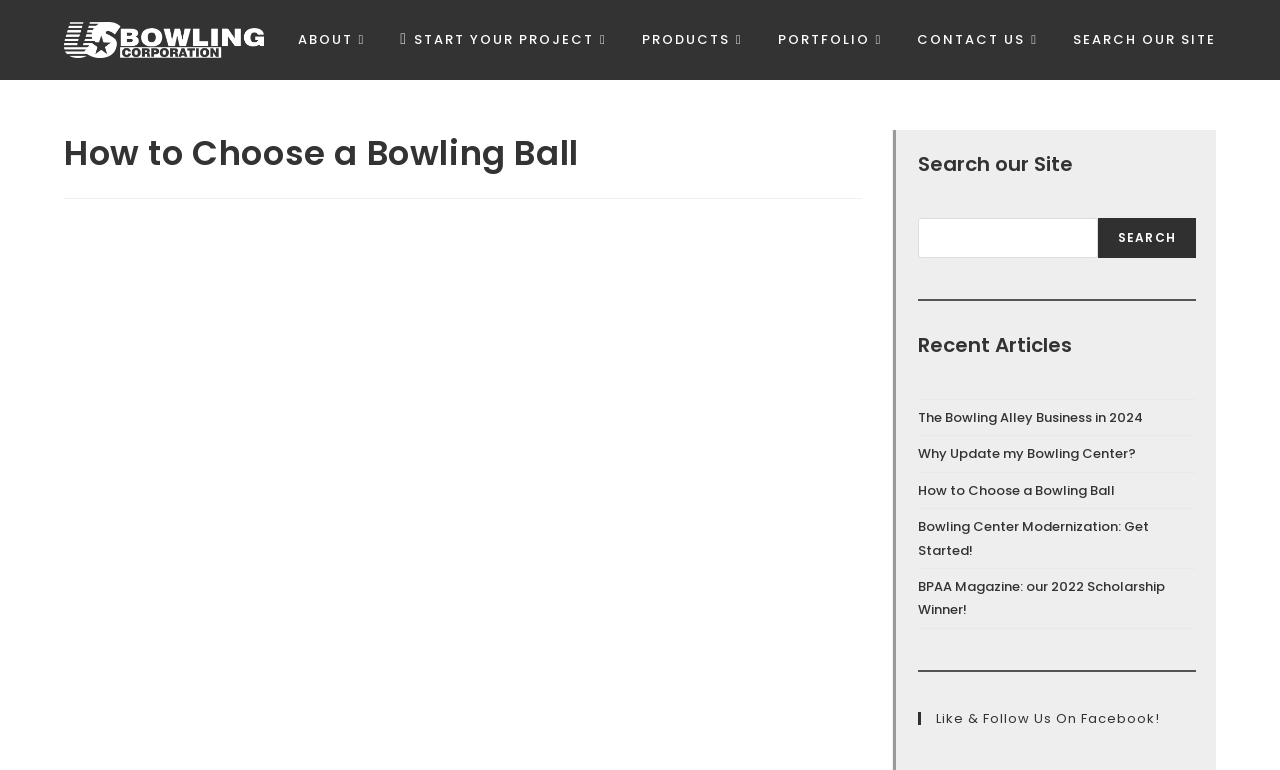What social media platform is mentioned?
Please provide a single word or phrase as your answer based on the image.

Facebook